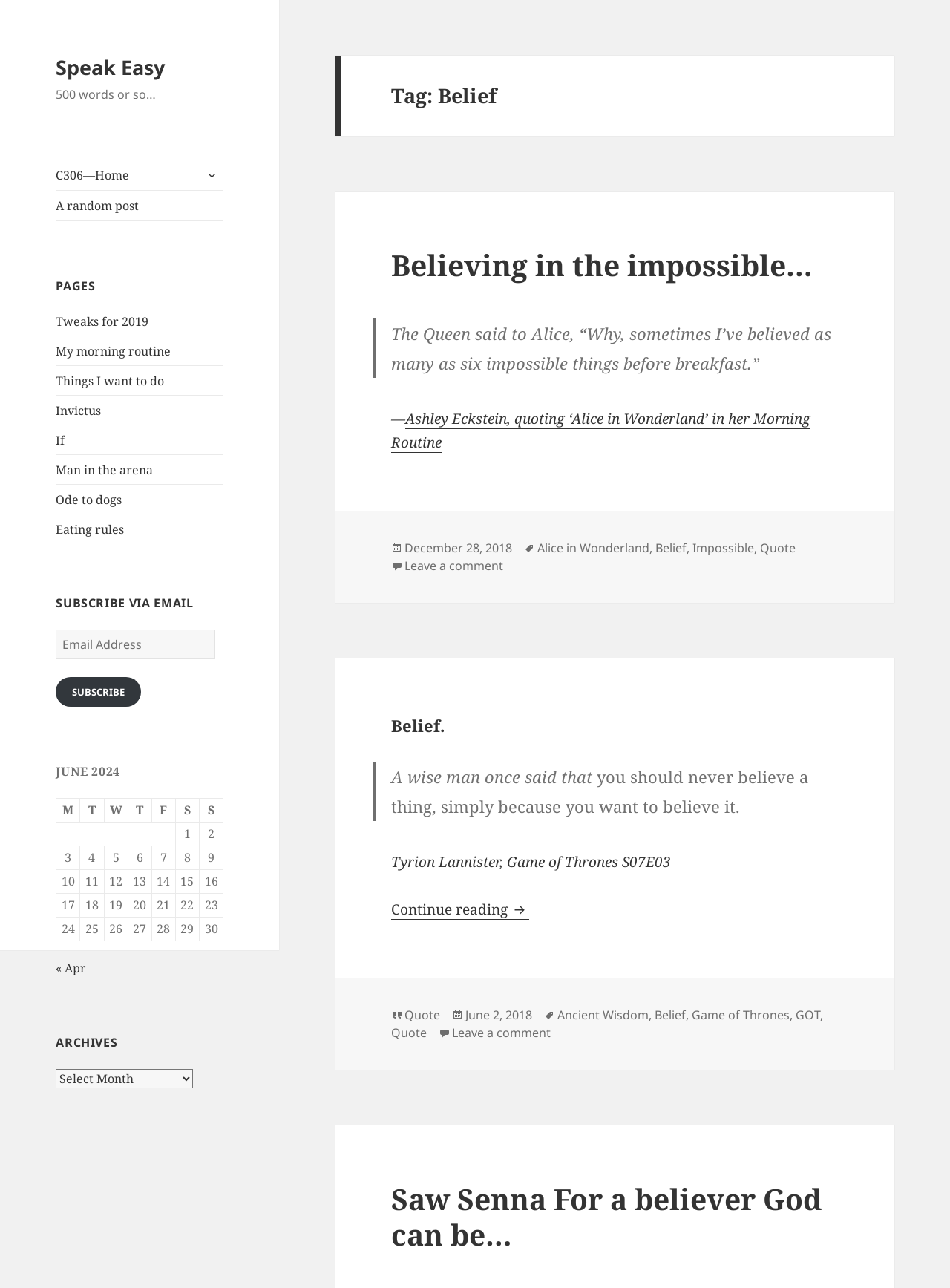Create an in-depth description of the webpage, covering main sections.

The webpage is titled "Belief – Speak Easy" and has a prominent link to "Speak Easy" at the top left corner. Below this link, there is a brief description "500 words or so…" followed by a link to "C306—Home" and a button to expand a child menu.

To the left of the page, there is a complementary section with a heading "PAGES" that lists several links to various pages, including "Tweaks for 2019", "My morning routine", and "Invictus". Below this section, there is a heading "SUBSCRIBE VIA EMAIL" with a text box to enter an email address and a "SUBSCRIBE" button.

Further down the page, there is a table with a caption "JUNE 2024" that displays a calendar for the month of June 2024. The table has seven columns, each representing a day of the week, and several rows displaying the dates of the month.

Below the table, there is a navigation section with links to previous and next months. The page also has an "ARCHIVES" section with a combobox to select archives and a heading "Tag: Belief" that appears to be related to a blog post or article.

The main content of the page is an article with a heading "Believing in the impossible…" that includes a blockquote with a quote from Alice in Wonderland. The article appears to be a personal reflection or essay on the theme of believing in the impossible.